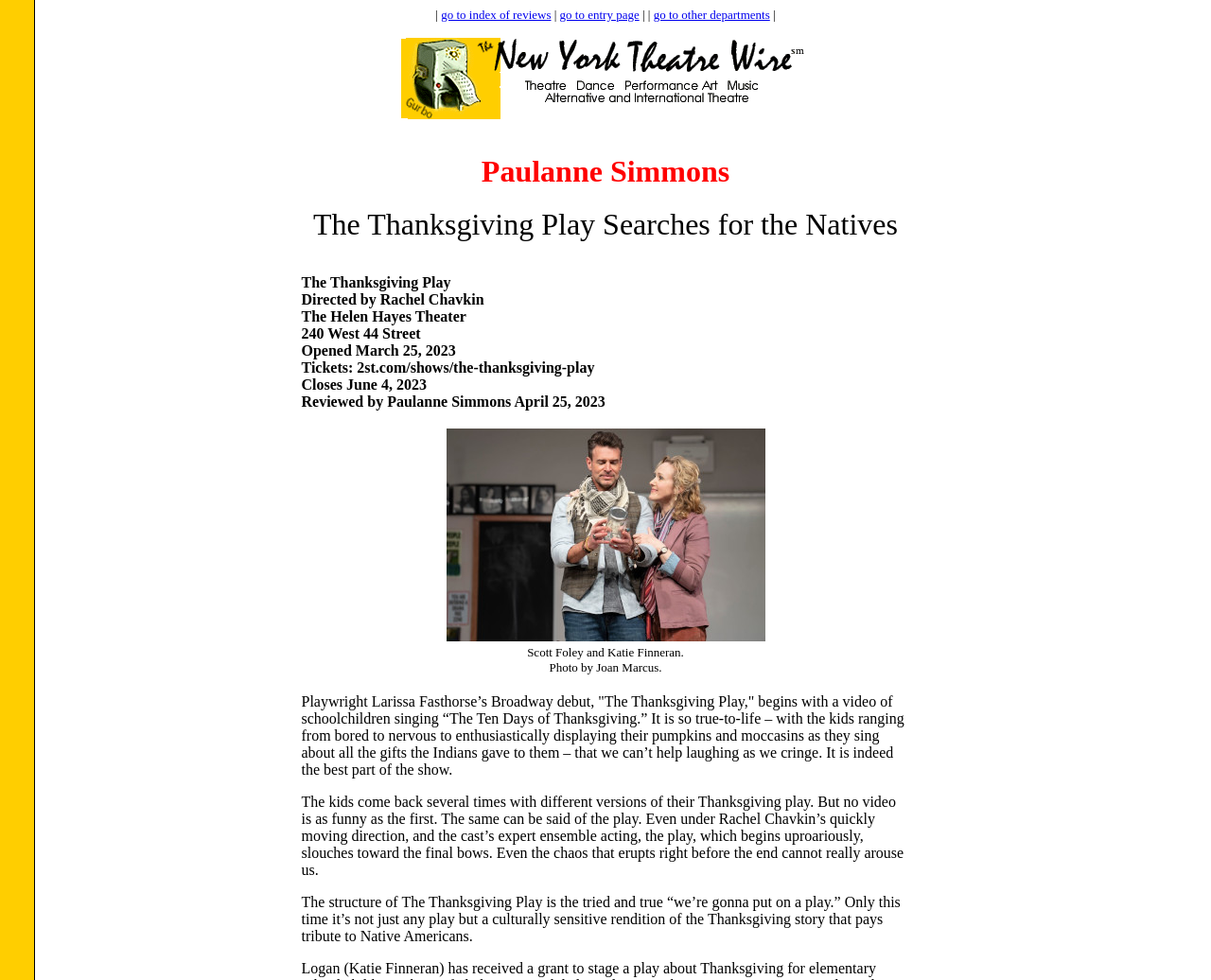What is the topic of the play?
Answer with a single word or short phrase according to what you see in the image.

Thanksgiving